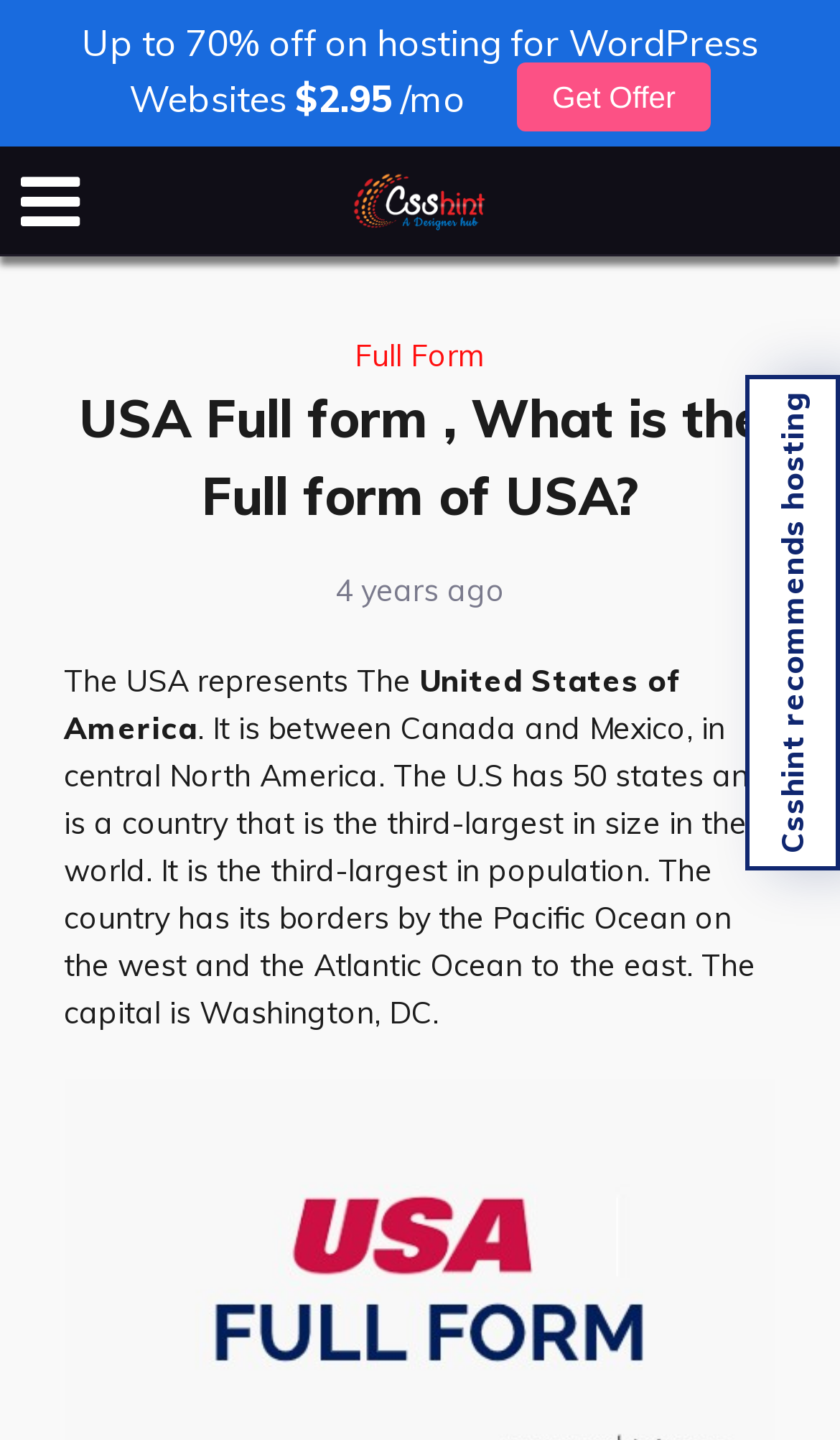Using floating point numbers between 0 and 1, provide the bounding box coordinates in the format (top-left x, top-left y, bottom-right x, bottom-right y). Locate the UI element described here: title="csshint - A designer hub"

[0.417, 0.106, 0.583, 0.166]